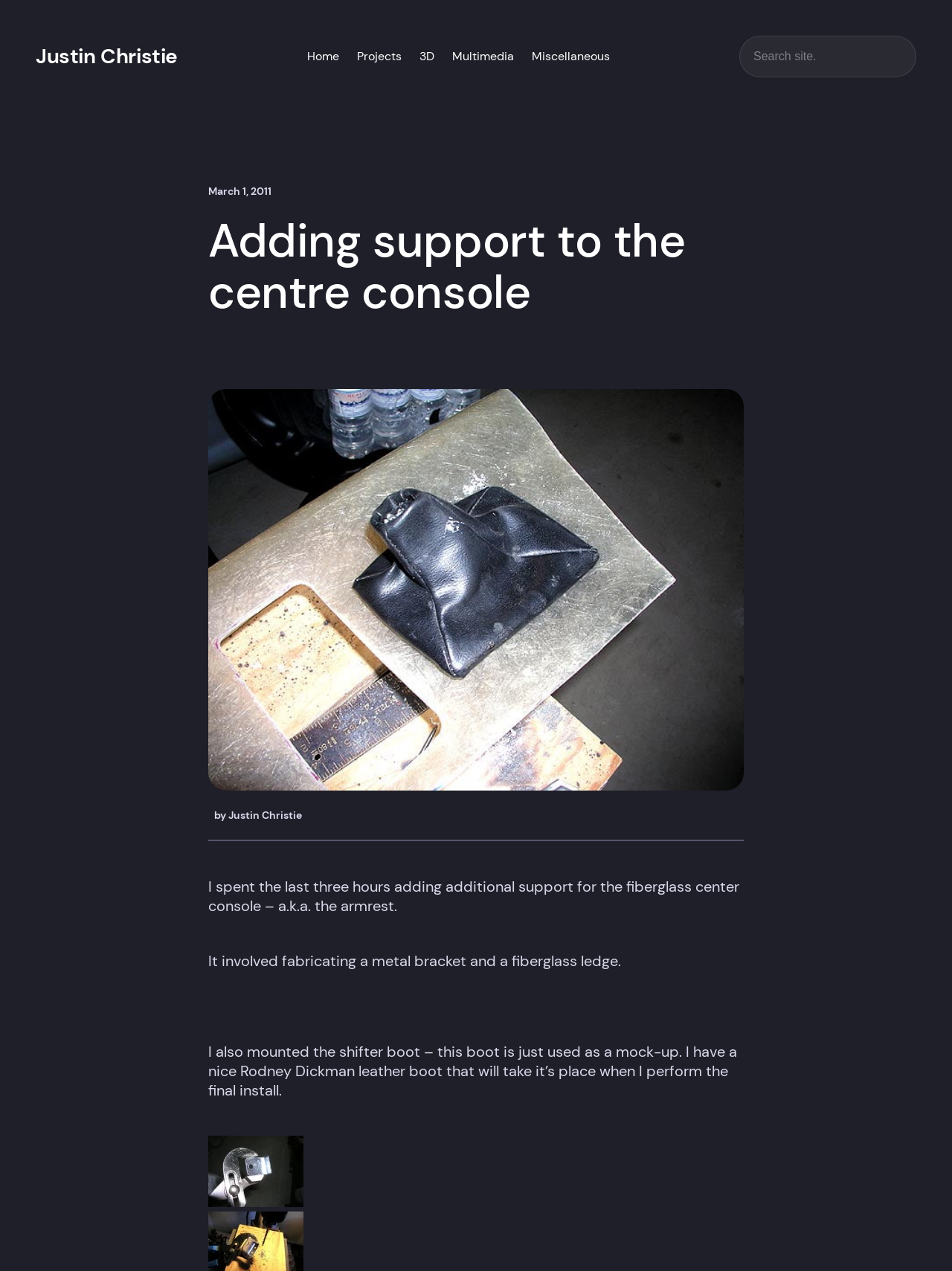Answer the question below using just one word or a short phrase: 
What is the shape of the metal bracket?

Not specified